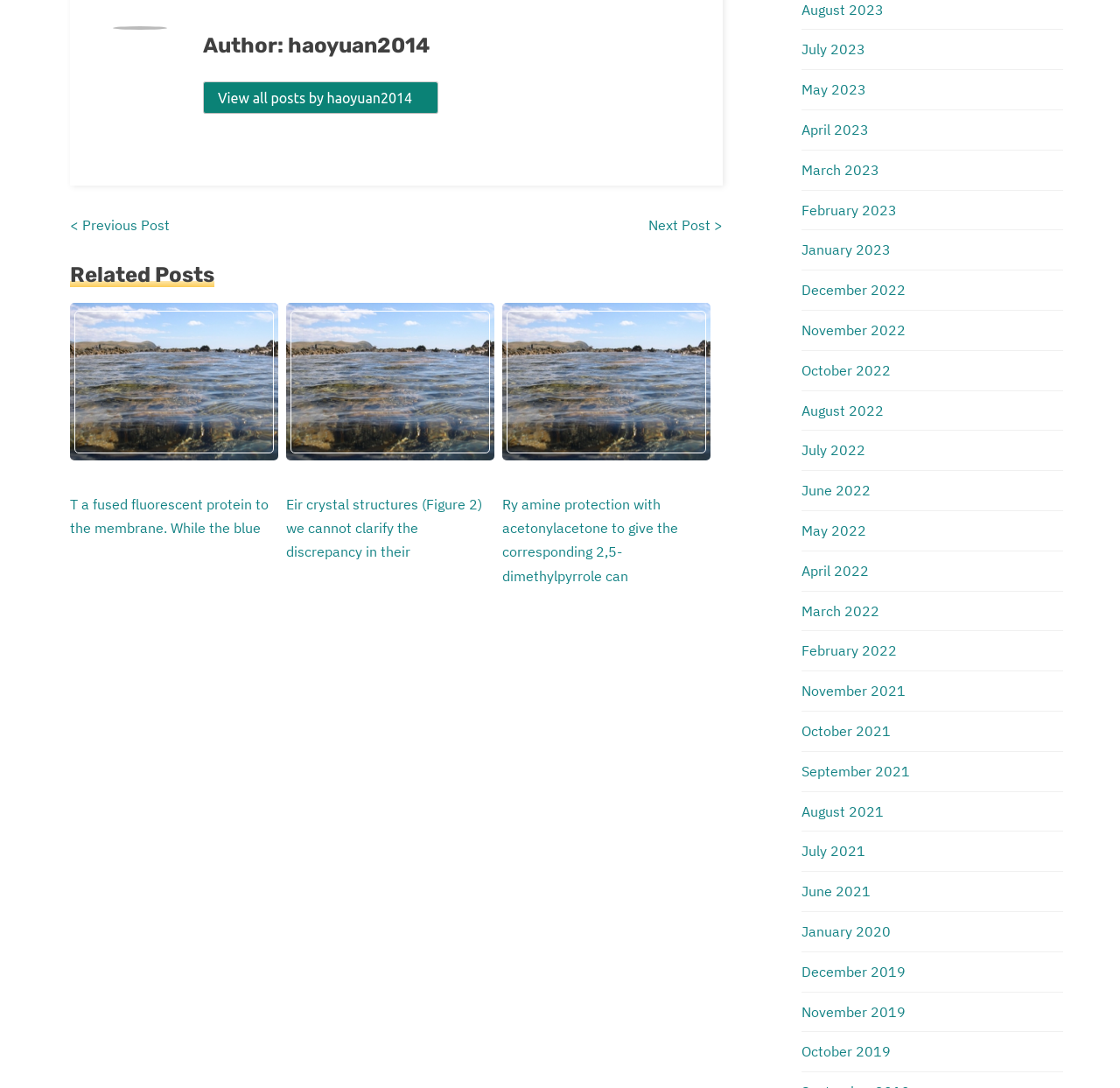Please identify the bounding box coordinates of the element that needs to be clicked to perform the following instruction: "View next post".

[0.579, 0.199, 0.646, 0.215]